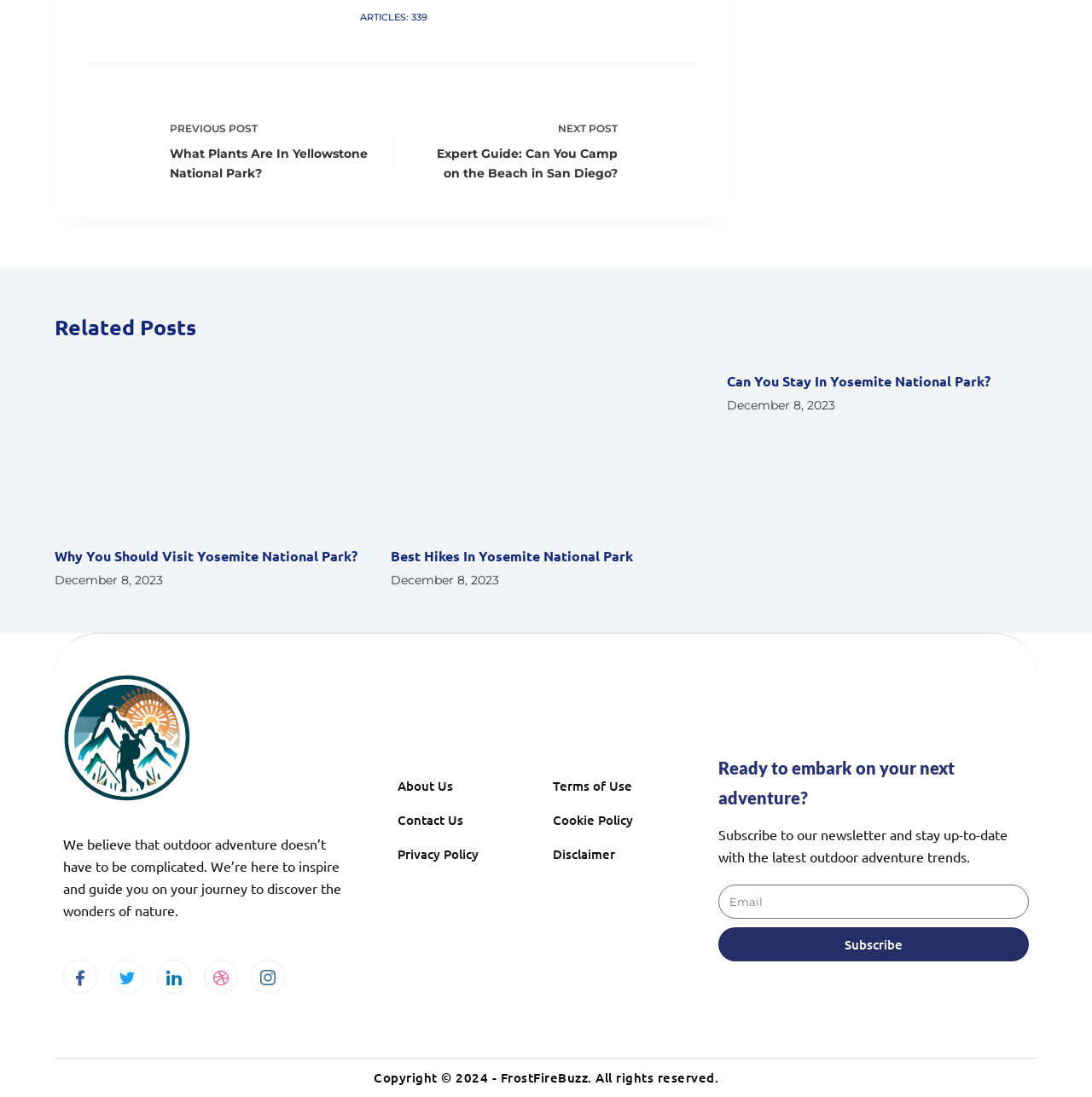Provide the bounding box coordinates of the section that needs to be clicked to accomplish the following instruction: "Subscribe to the newsletter."

[0.658, 0.807, 0.942, 0.838]